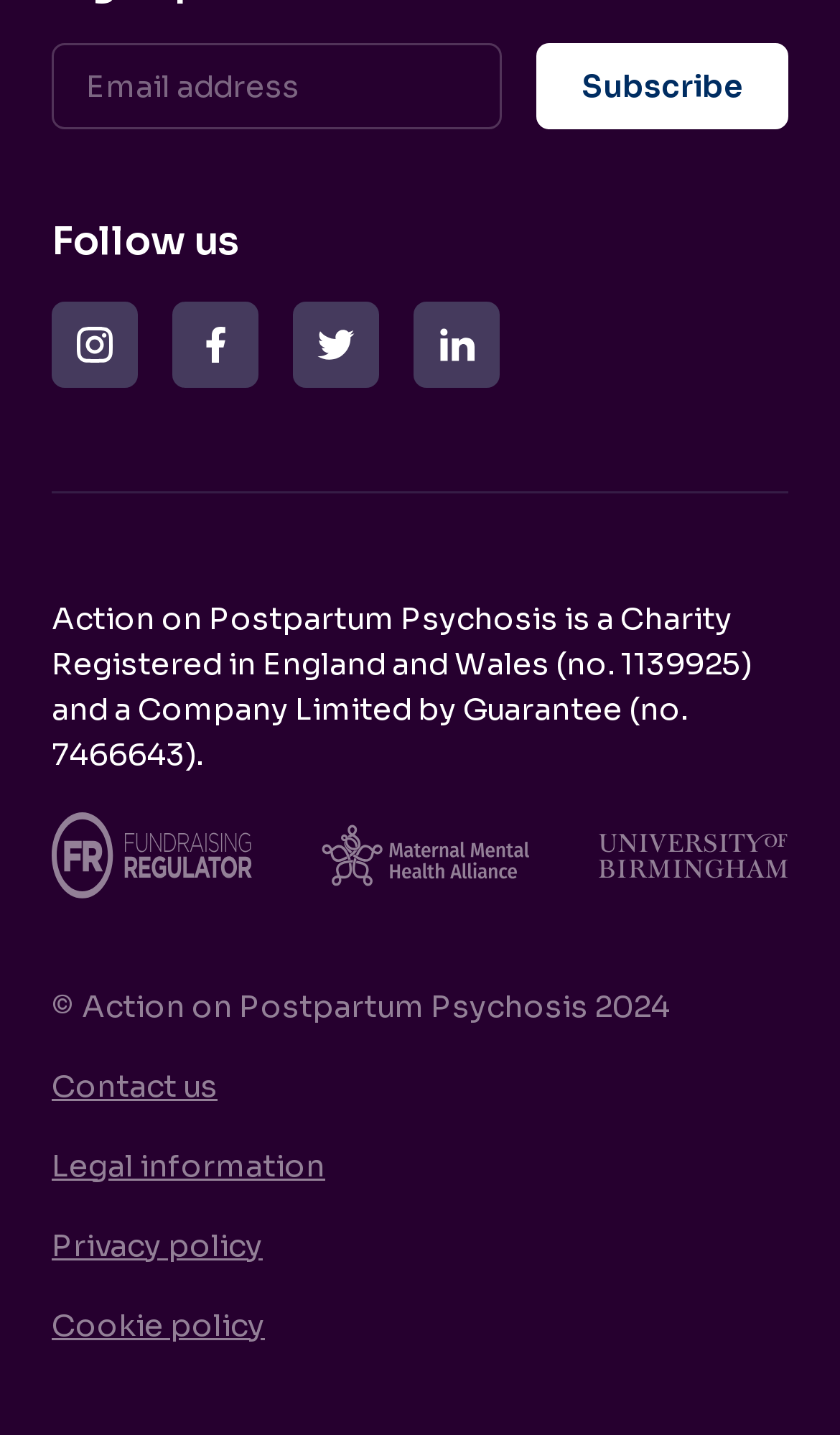Respond to the question below with a single word or phrase: What is the name of the company limited by guarantee?

Action on Postpartum Psychosis